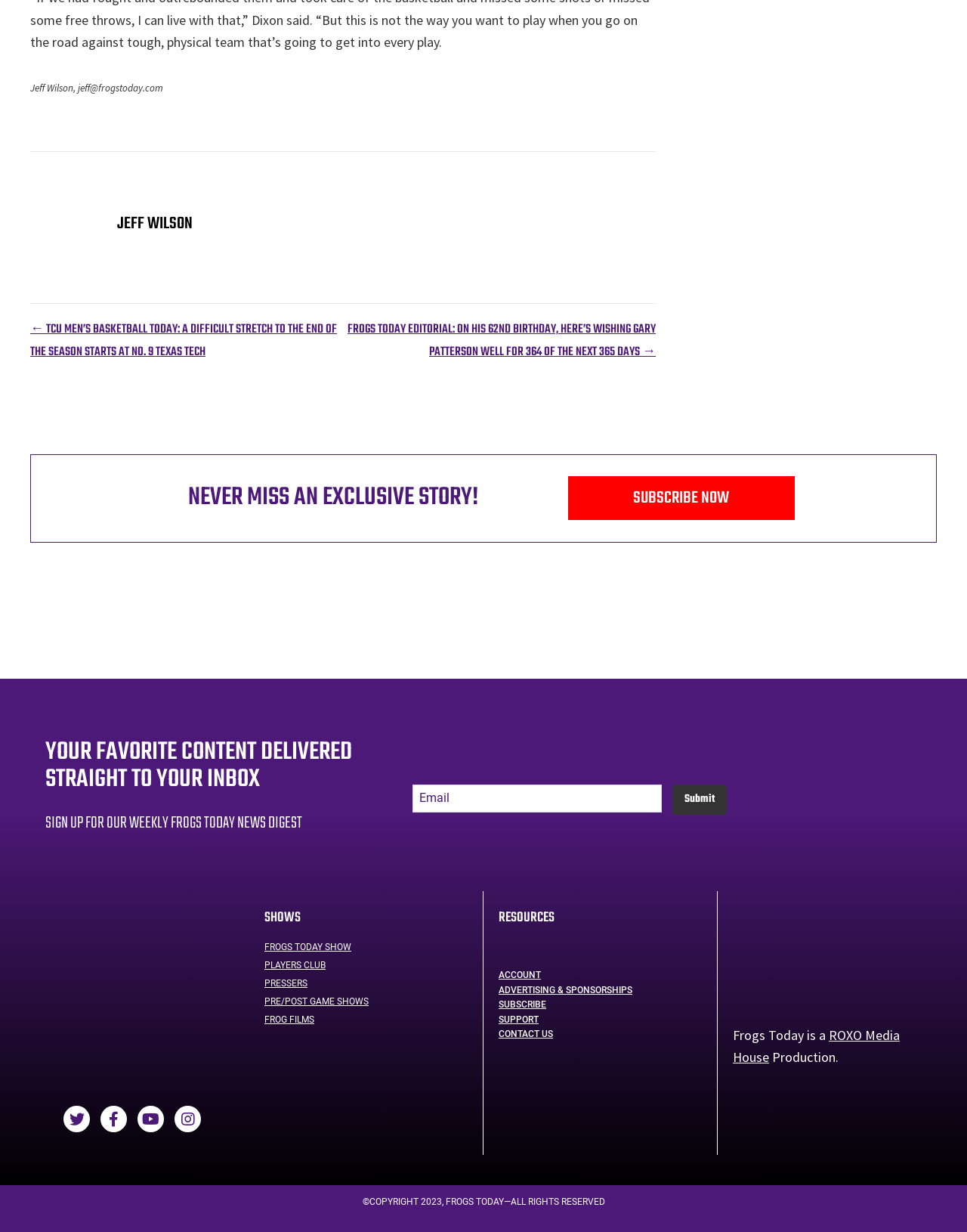Identify the bounding box of the UI element that matches this description: "Subscribe".

[0.516, 0.811, 0.565, 0.82]